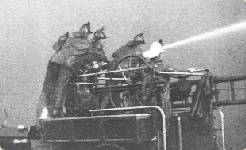What is the figure operating in the image?
Please ensure your answer is as detailed and informative as possible.

According to the caption, a prominent figure in the image is operating a hose that directs a powerful stream of water, possibly aimed at controlling residual flames or hot spots.